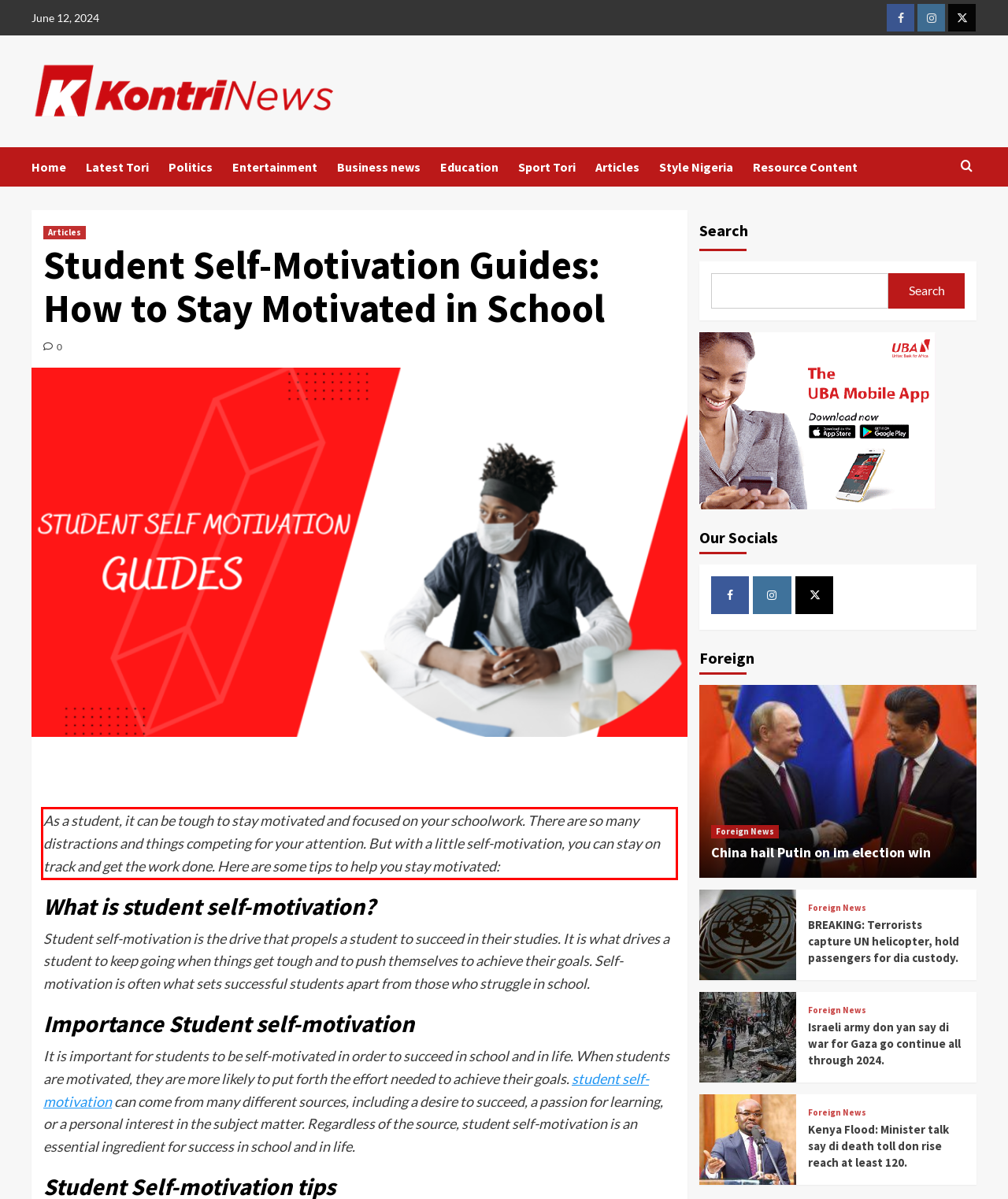Given a webpage screenshot, identify the text inside the red bounding box using OCR and extract it.

As a student, it can be tough to stay motivated and focused on your schoolwork. There are so many distractions and things competing for your attention. But with a little self-motivation, you can stay on track and get the work done. Here are some tips to help you stay motivated: